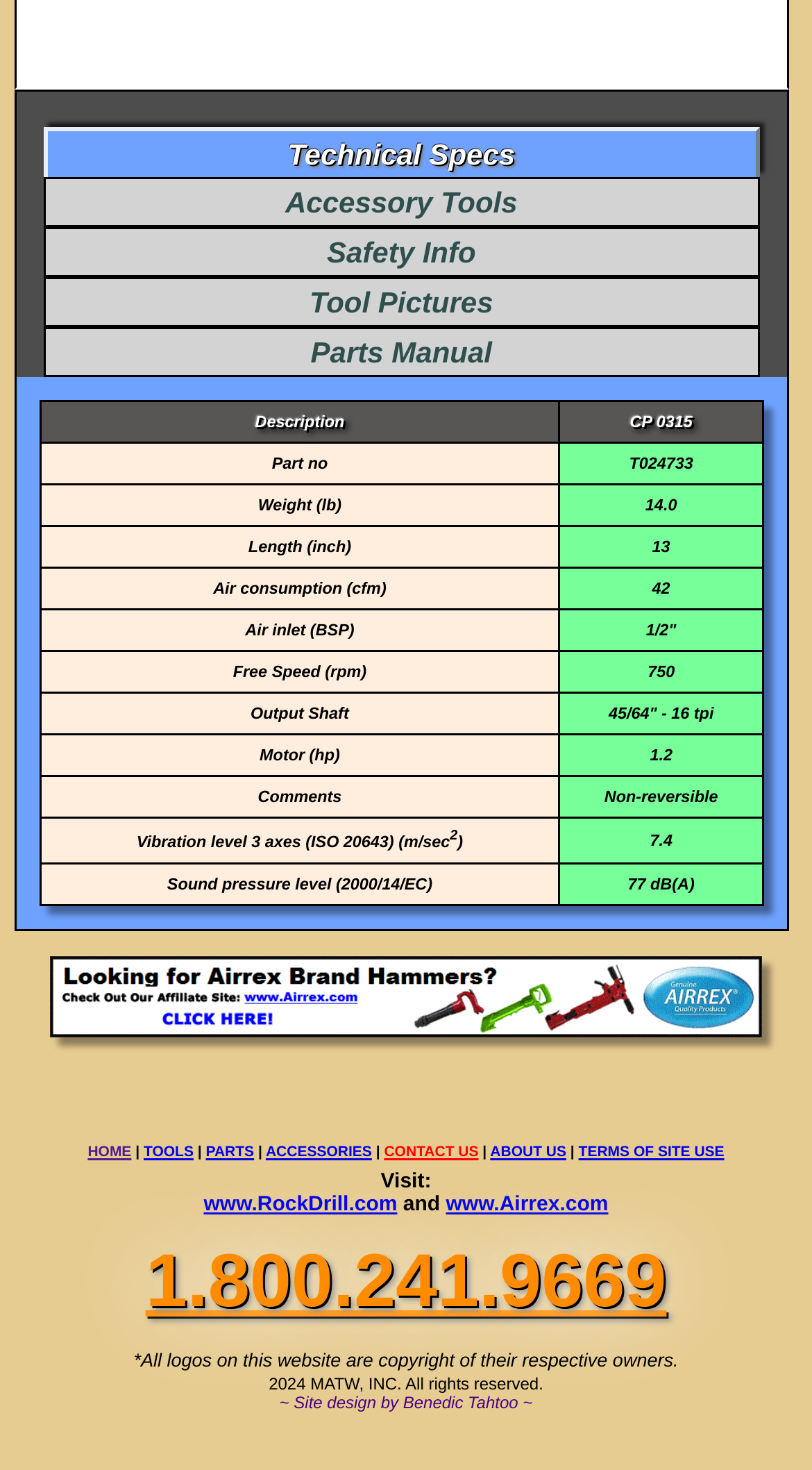Can you look at the image and give a comprehensive answer to the question:
What is the weight of the tool?

According to the table, the weight of the tool is listed as 14.0 lb in the row with the label 'Weight (lb)'.